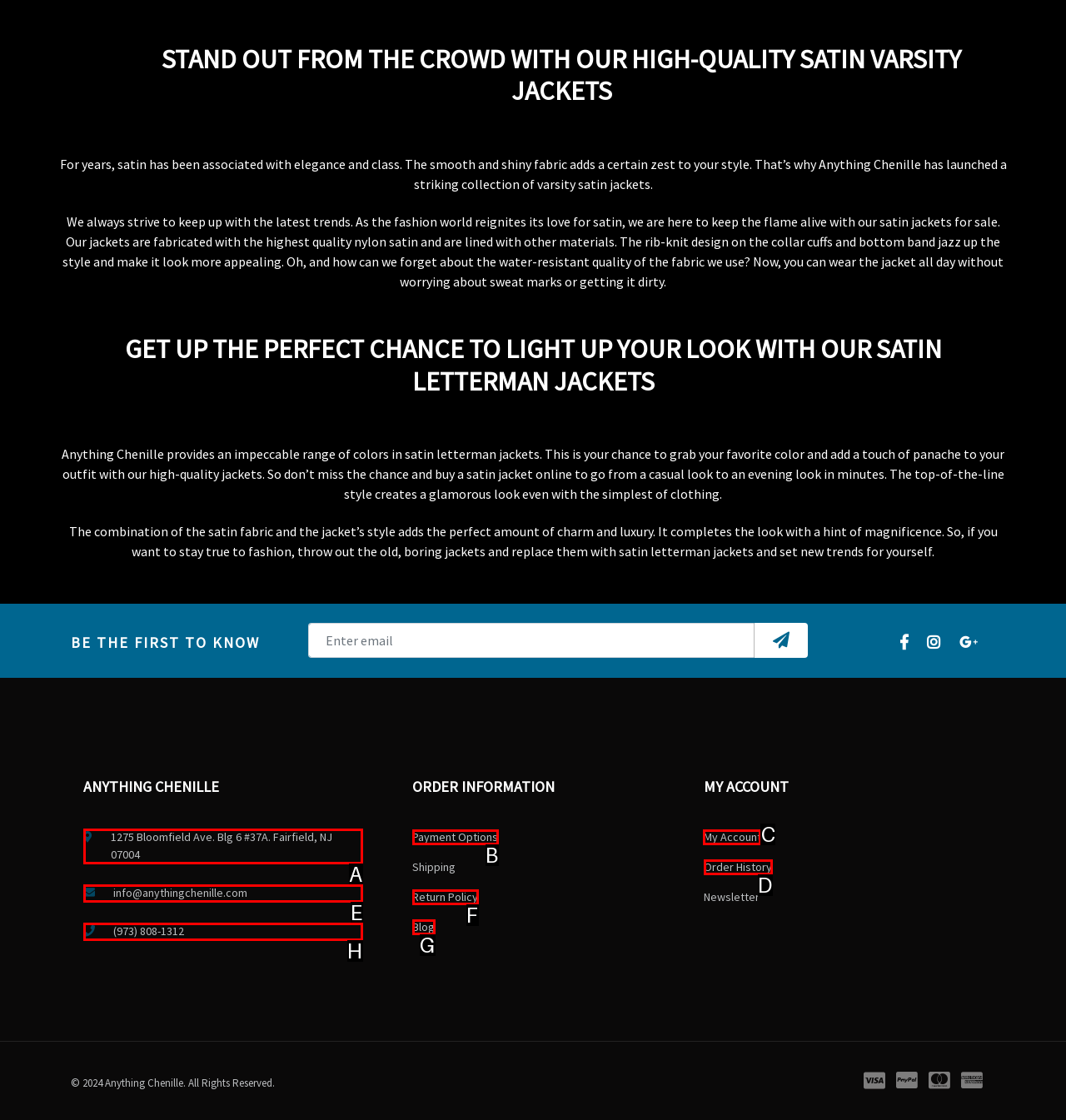Point out the option that needs to be clicked to fulfill the following instruction: Log in to my account
Answer with the letter of the appropriate choice from the listed options.

C